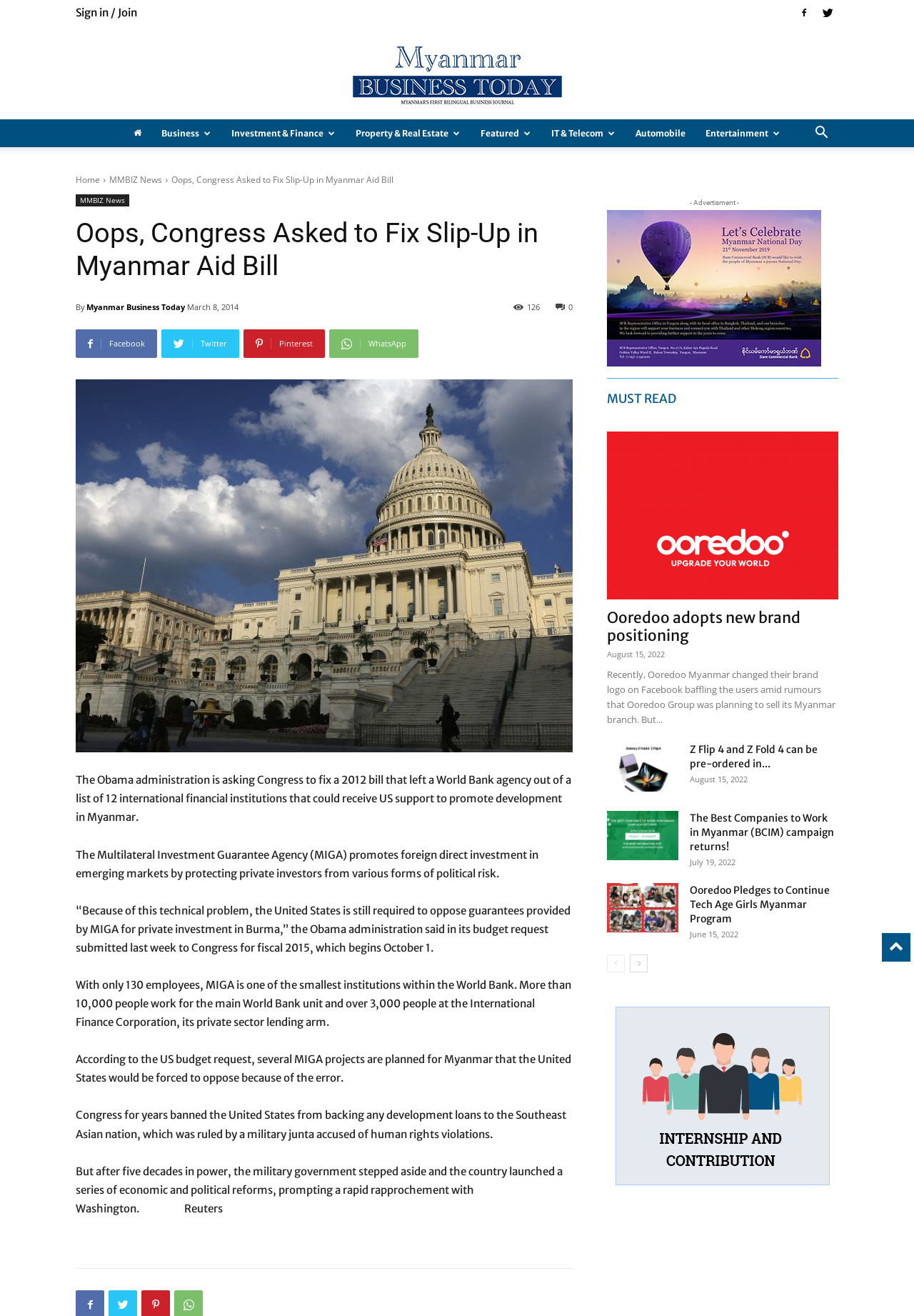Please locate the bounding box coordinates of the element's region that needs to be clicked to follow the instruction: "Sign in or join". The bounding box coordinates should be provided as four float numbers between 0 and 1, i.e., [left, top, right, bottom].

[0.083, 0.004, 0.15, 0.015]